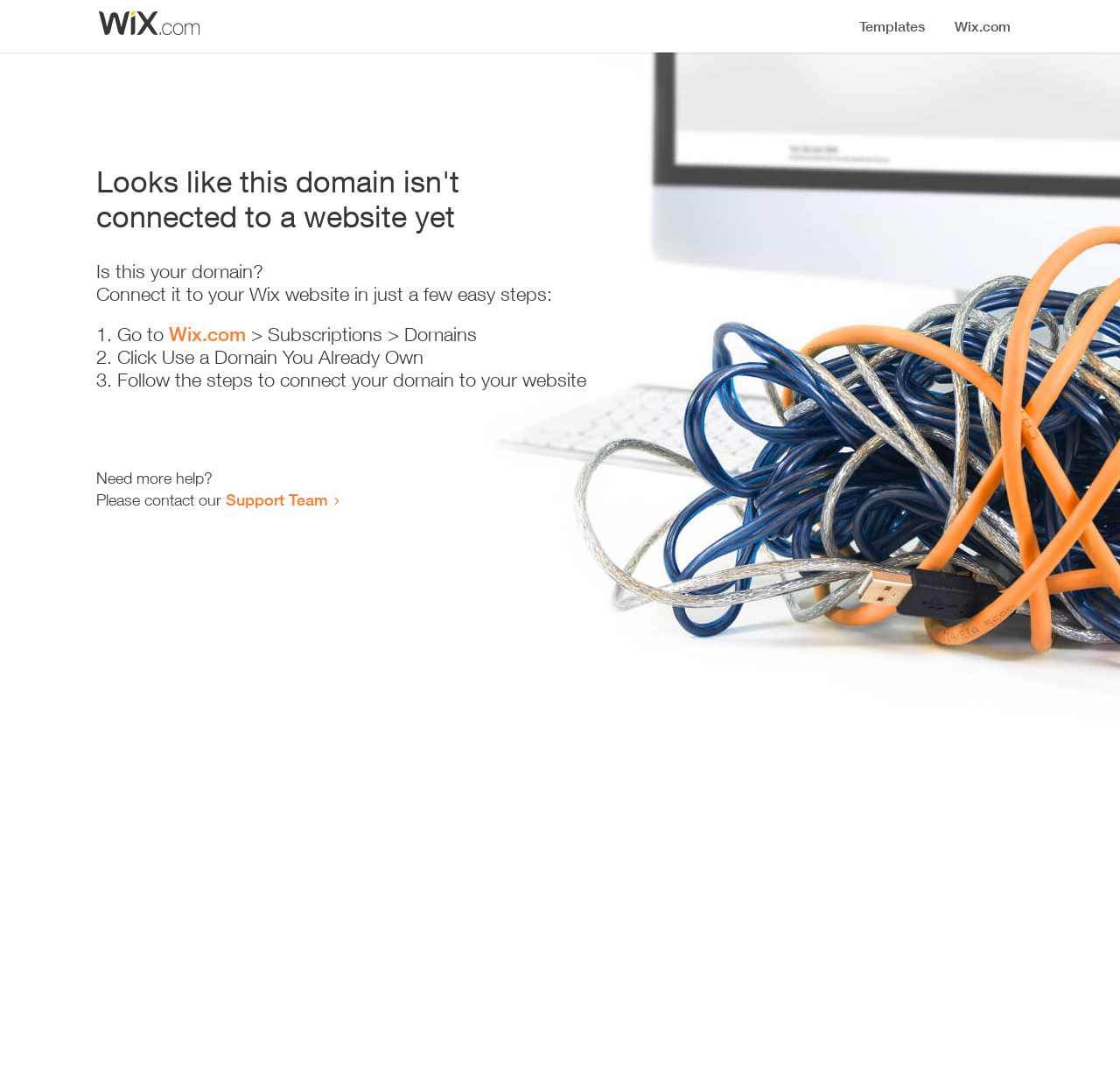Identify the webpage's primary heading and generate its text.

Looks like this domain isn't
connected to a website yet